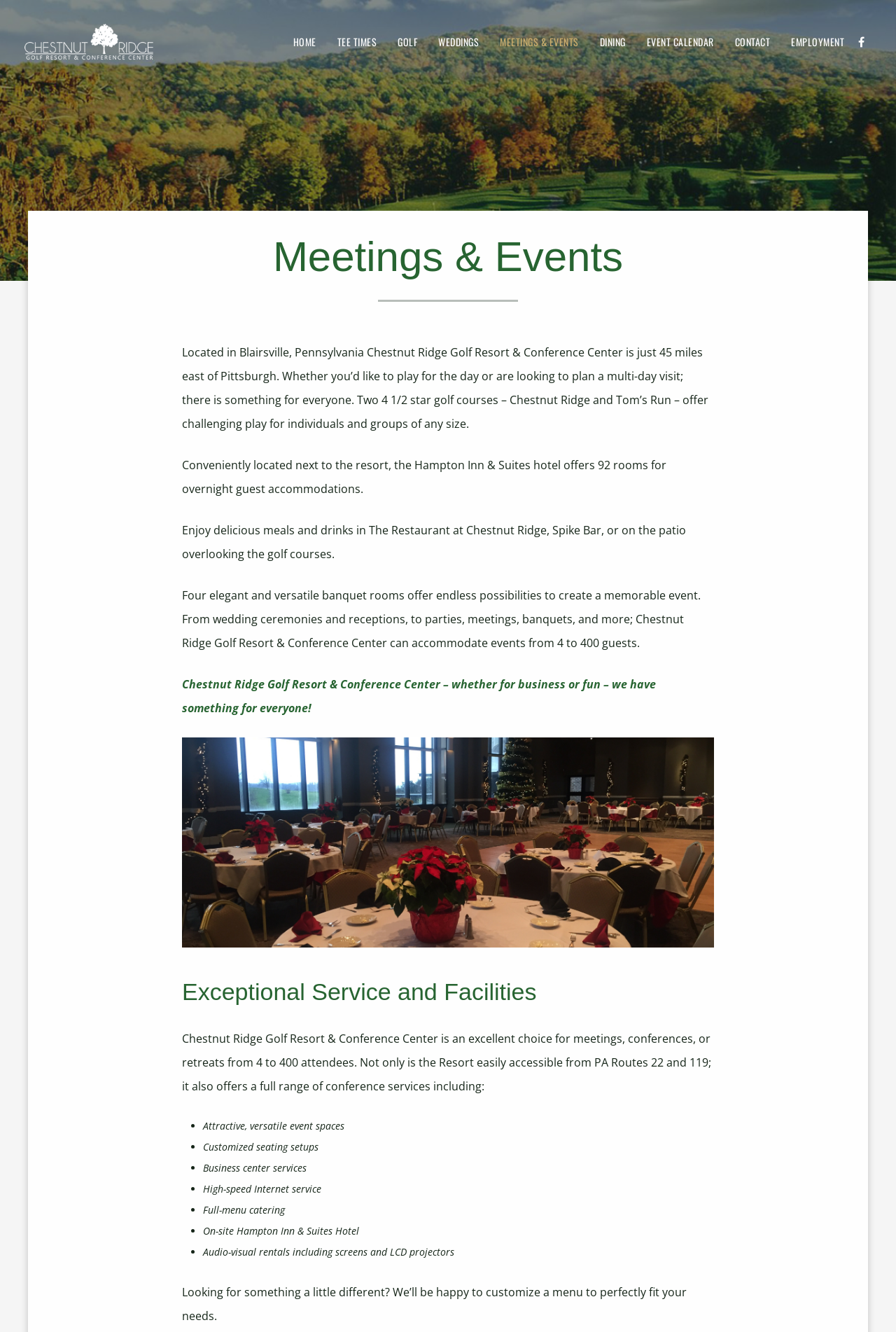Show the bounding box coordinates for the element that needs to be clicked to execute the following instruction: "Click the MEETINGS & EVENTS link". Provide the coordinates in the form of four float numbers between 0 and 1, i.e., [left, top, right, bottom].

[0.546, 0.0, 0.657, 0.063]